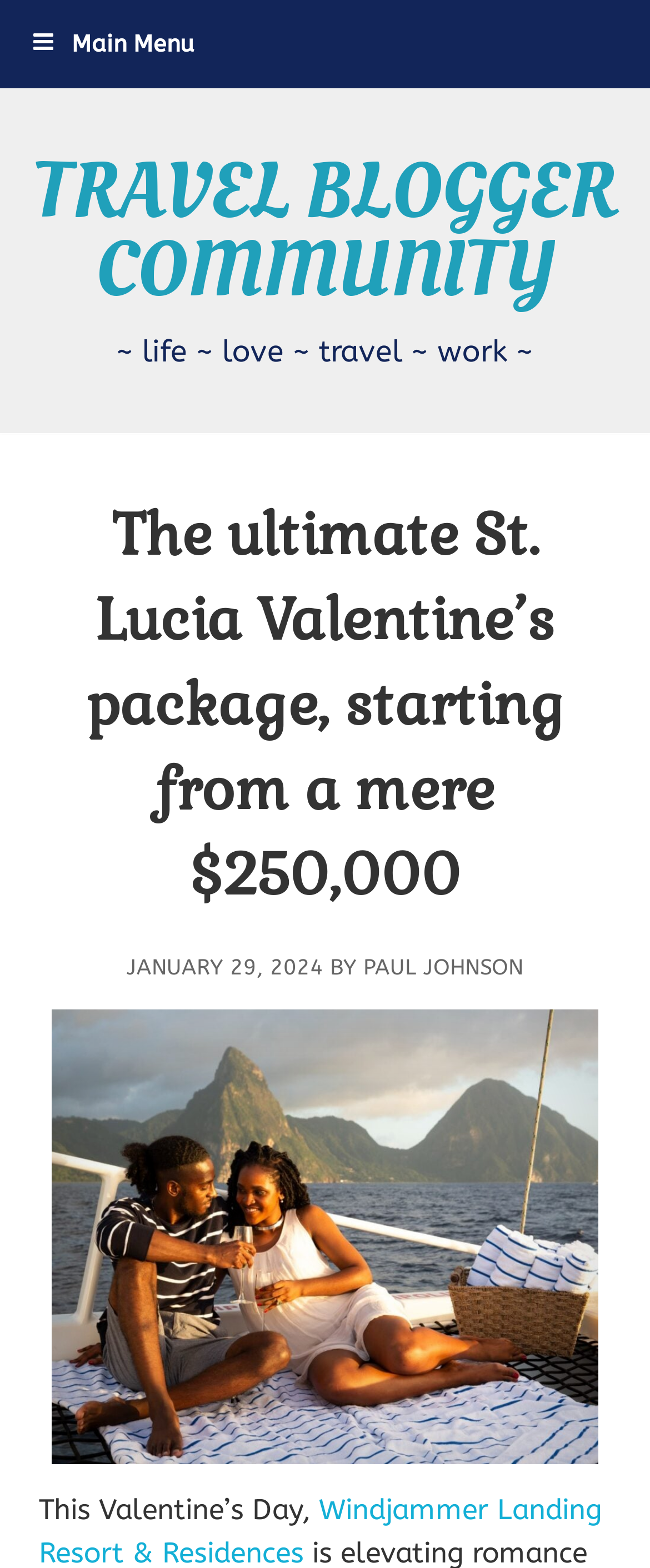What is the theme of the package?
Can you give a detailed and elaborate answer to the question?

Based on the webpage content, specifically the heading 'The ultimate St. Lucia Valentine’s package, starting from a mere $250,000', it is clear that the package is related to Valentine's Day.